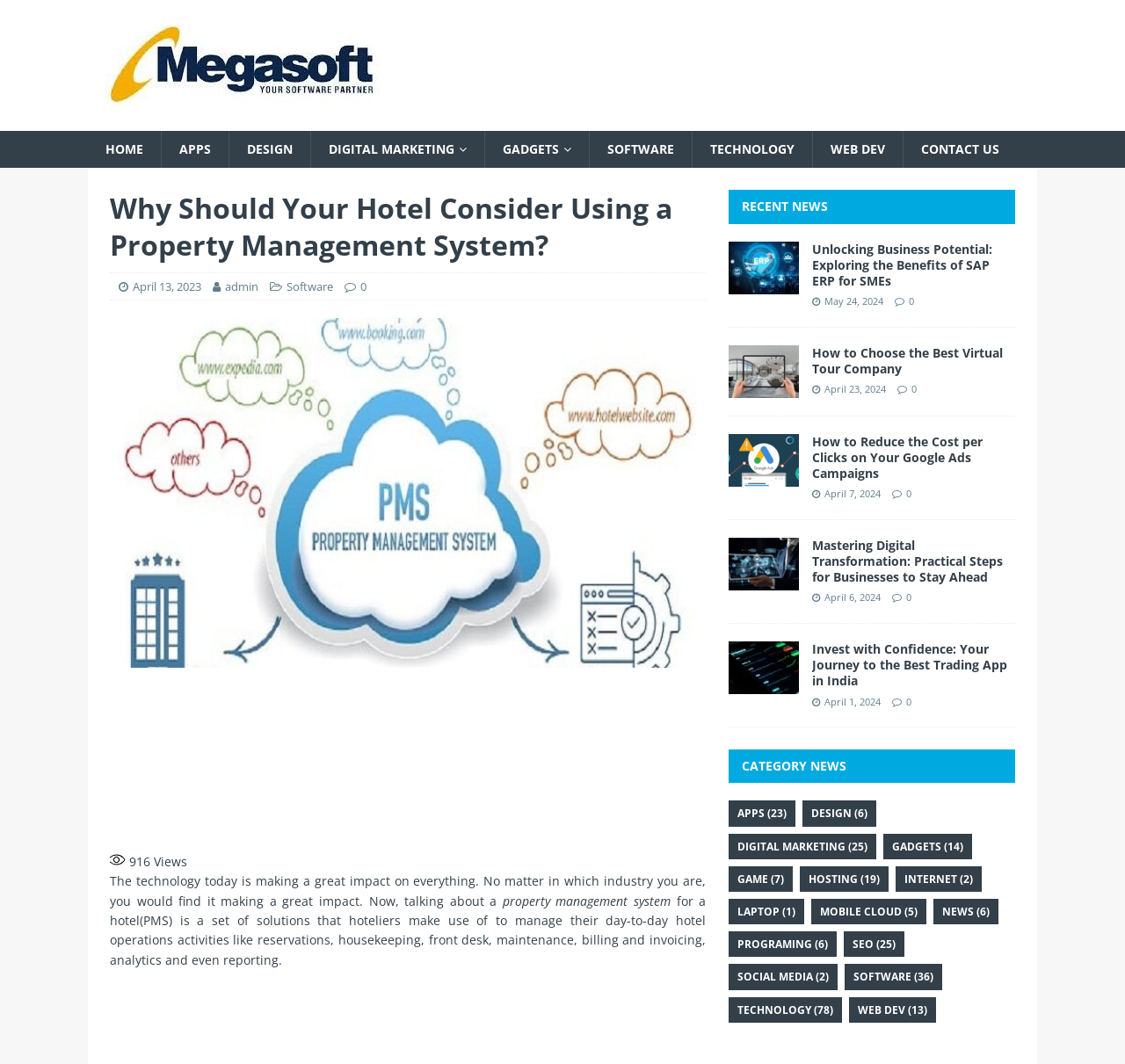How many recent news items are listed on the webpage?
Could you answer the question in a detailed manner, providing as much information as possible?

Upon examining the webpage, I count four recent news items listed, each with a title, date, and view count.